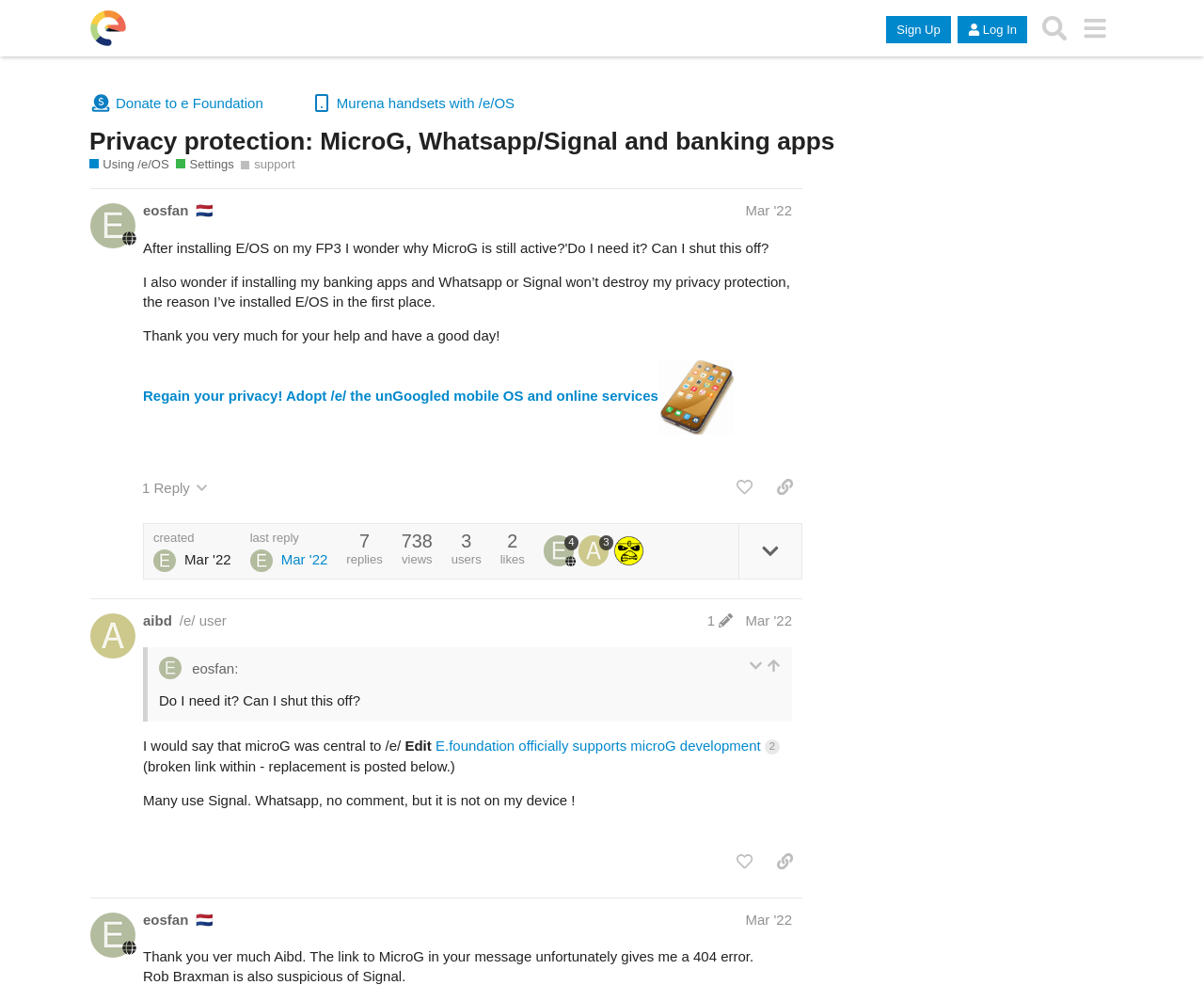Please find the bounding box coordinates of the element that you should click to achieve the following instruction: "Click on the 'Donate to e Foundation' link". The coordinates should be presented as four float numbers between 0 and 1: [left, top, right, bottom].

[0.074, 0.096, 0.219, 0.112]